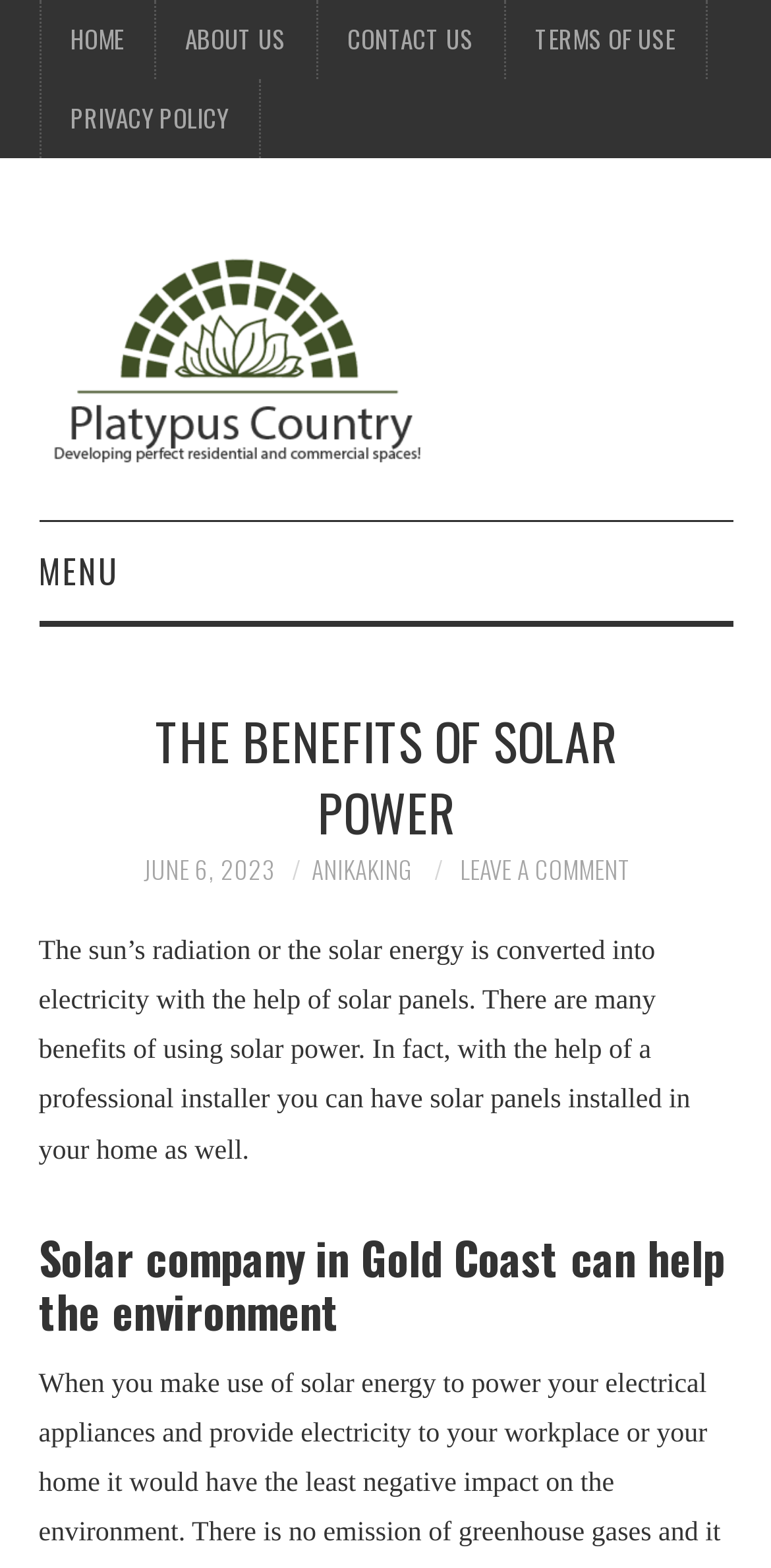Show the bounding box coordinates of the element that should be clicked to complete the task: "Learn how to track kid's text messages on iPhone and Android".

None